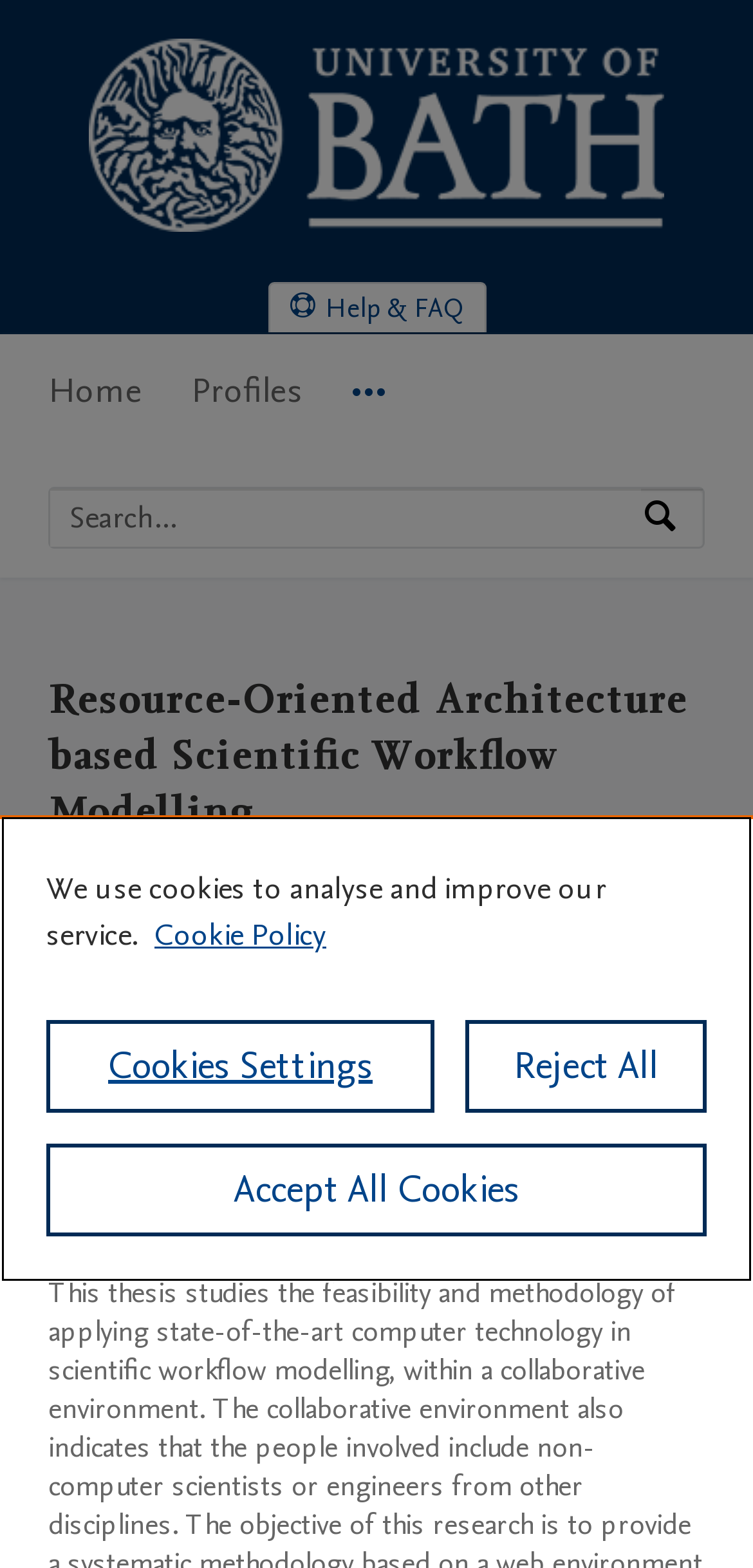Identify the first-level heading on the webpage and generate its text content.

Resource-Oriented Architecture based Scientific Workflow Modelling